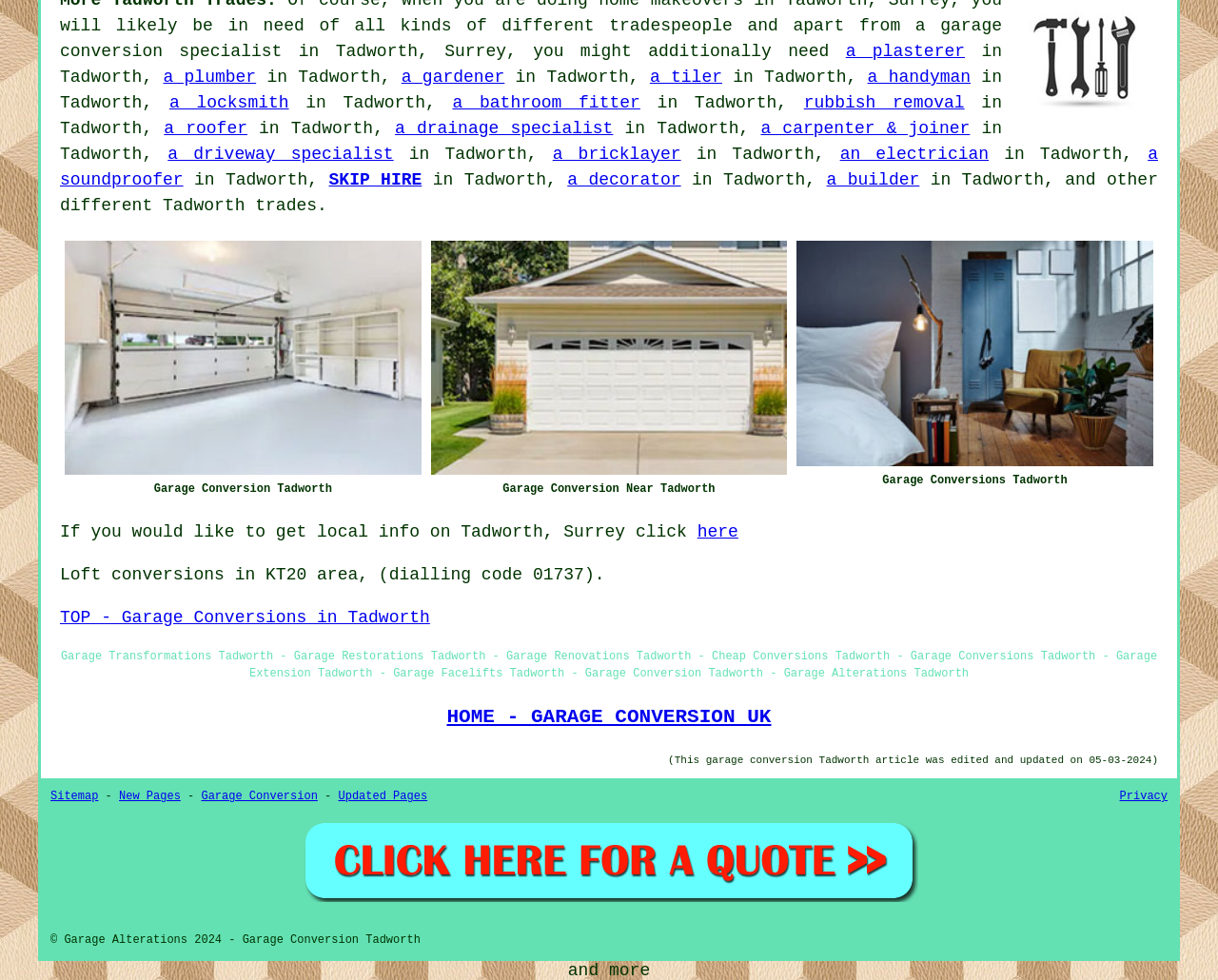What is the location mentioned in the webpage?
Your answer should be a single word or phrase derived from the screenshot.

Tadworth, Surrey